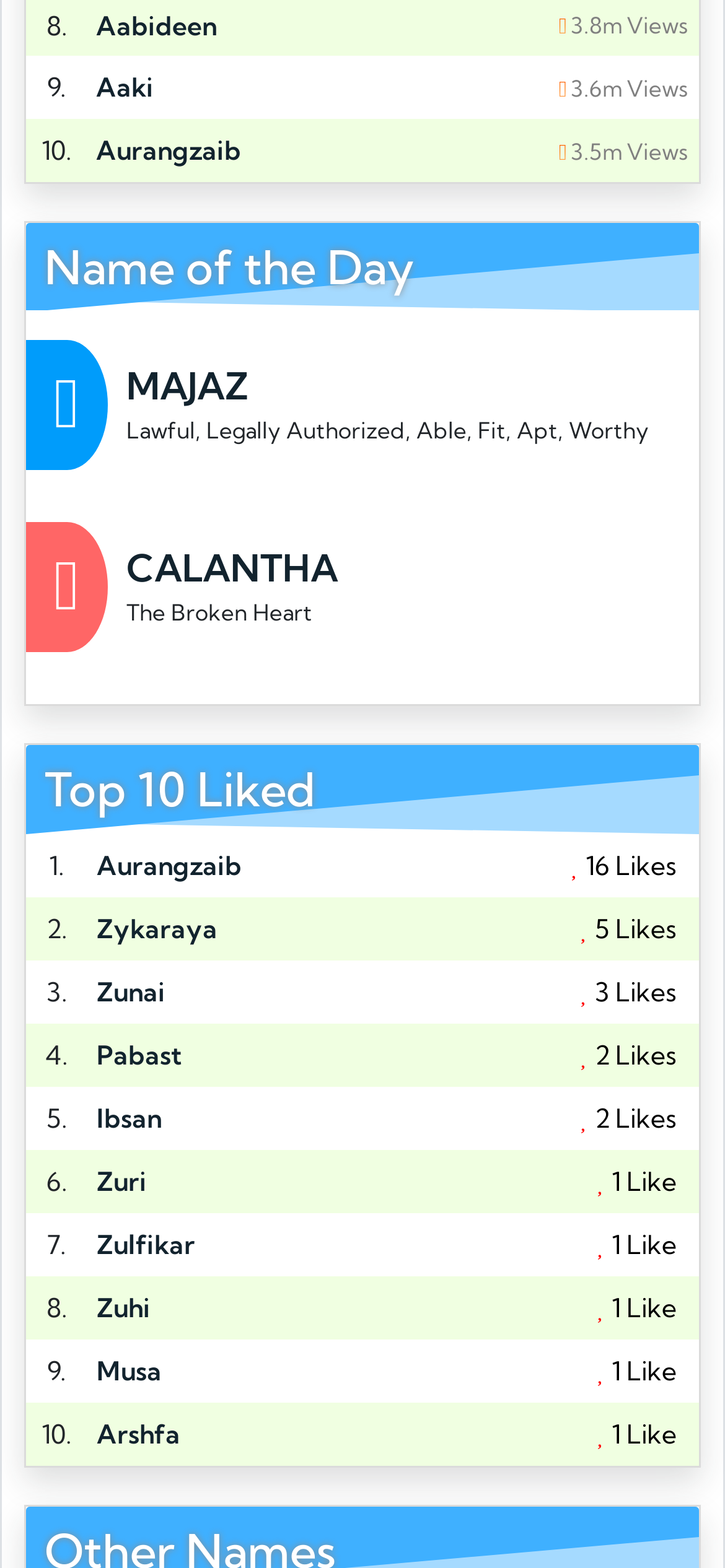Give a one-word or short phrase answer to the question: 
How many names are listed under Top 10 Liked?

10